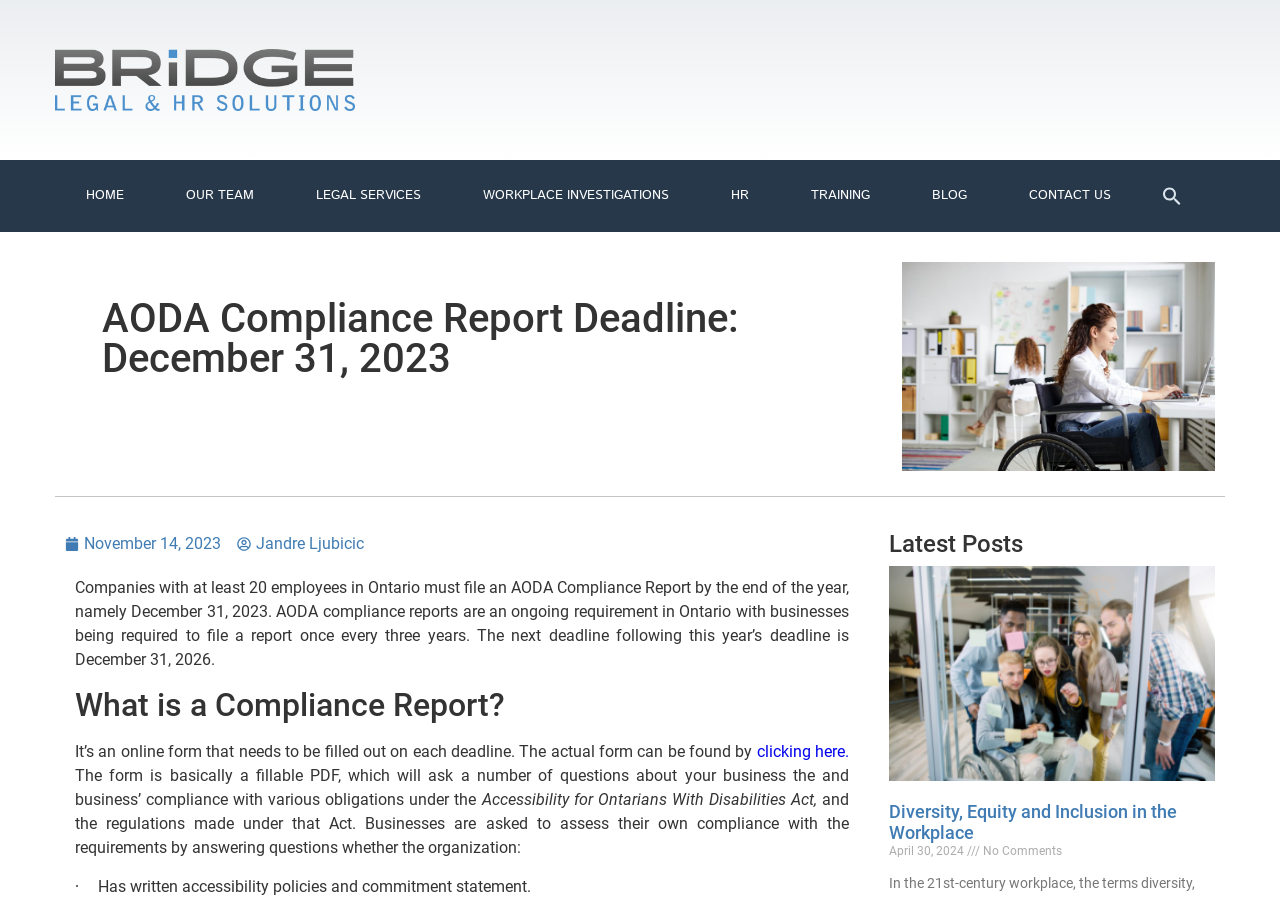Determine the bounding box coordinates of the section I need to click to execute the following instruction: "Search for something". Provide the coordinates as four float numbers between 0 and 1, i.e., [left, top, right, bottom].

None